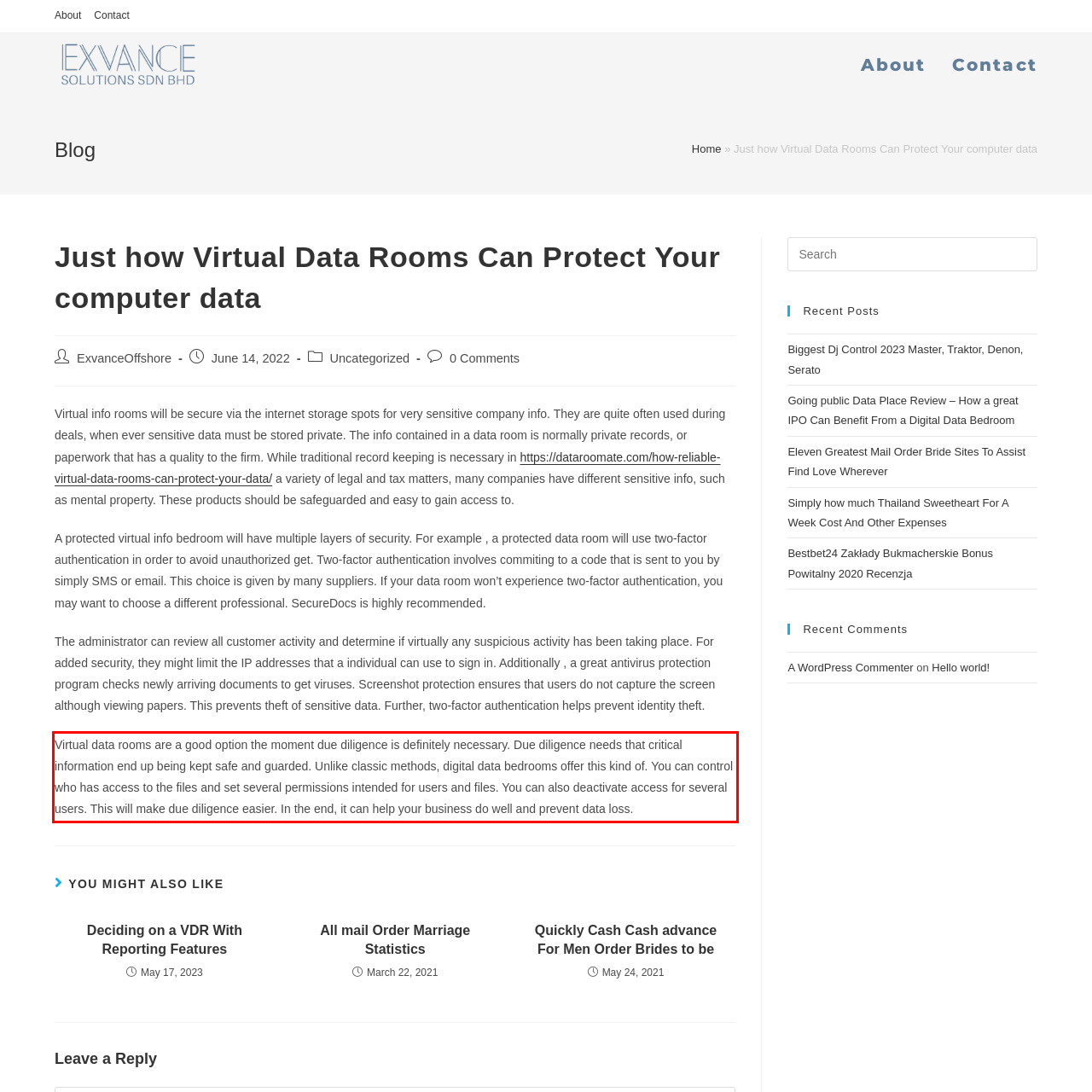You are given a screenshot with a red rectangle. Identify and extract the text within this red bounding box using OCR.

Virtual data rooms are a good option the moment due diligence is definitely necessary. Due diligence needs that critical information end up being kept safe and guarded. Unlike classic methods, digital data bedrooms offer this kind of. You can control who has access to the files and set several permissions intended for users and files. You can also deactivate access for several users. This will make due diligence easier. In the end, it can help your business do well and prevent data loss.